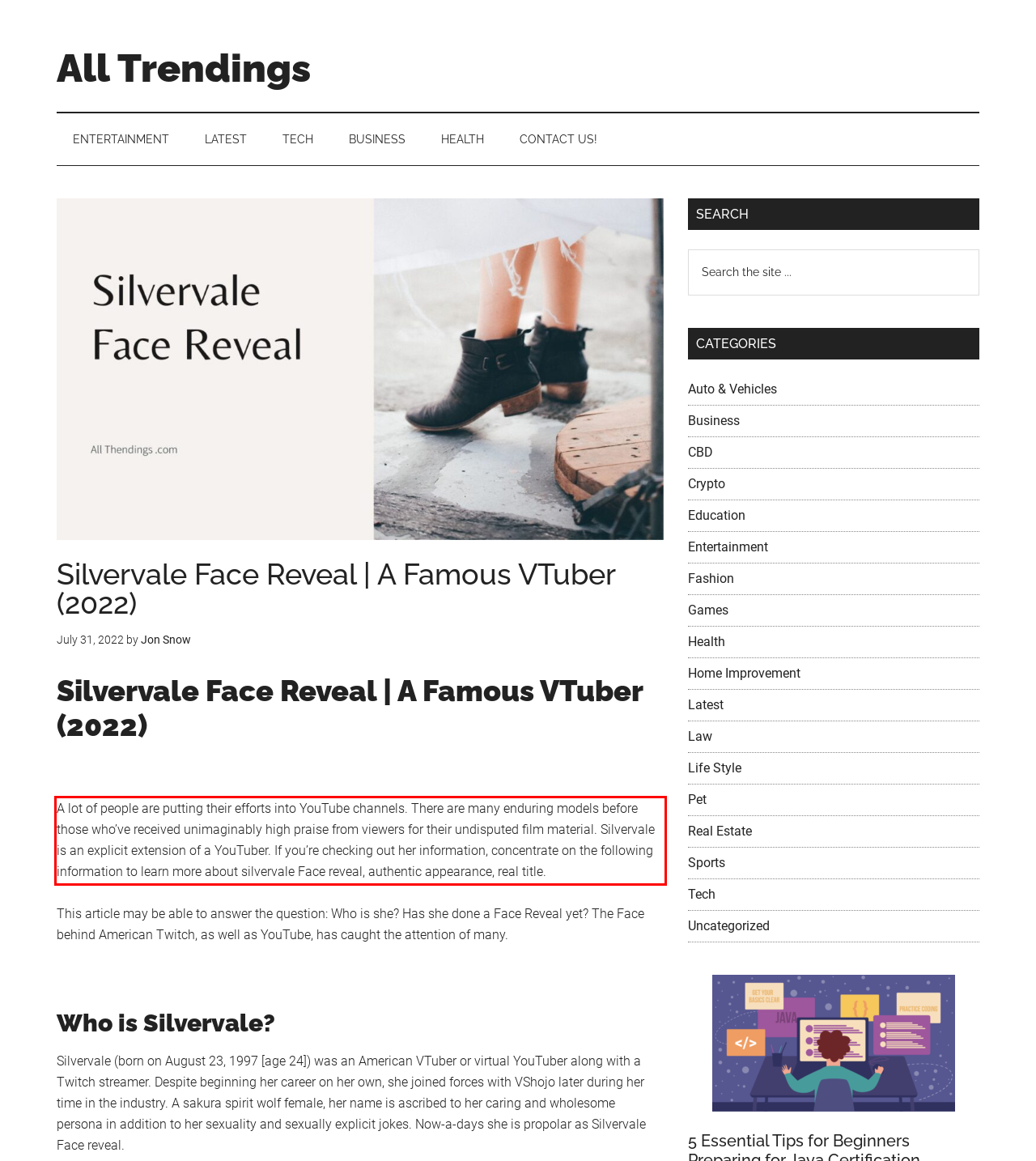From the screenshot of the webpage, locate the red bounding box and extract the text contained within that area.

A lot of people are putting their efforts into YouTube channels. There are many enduring models before those who’ve received unimaginably high praise from viewers for their undisputed film material. Silvervale is an explicit extension of a YouTuber. If you’re checking out her information, concentrate on the following information to learn more about silvervale Face reveal, authentic appearance, real title.